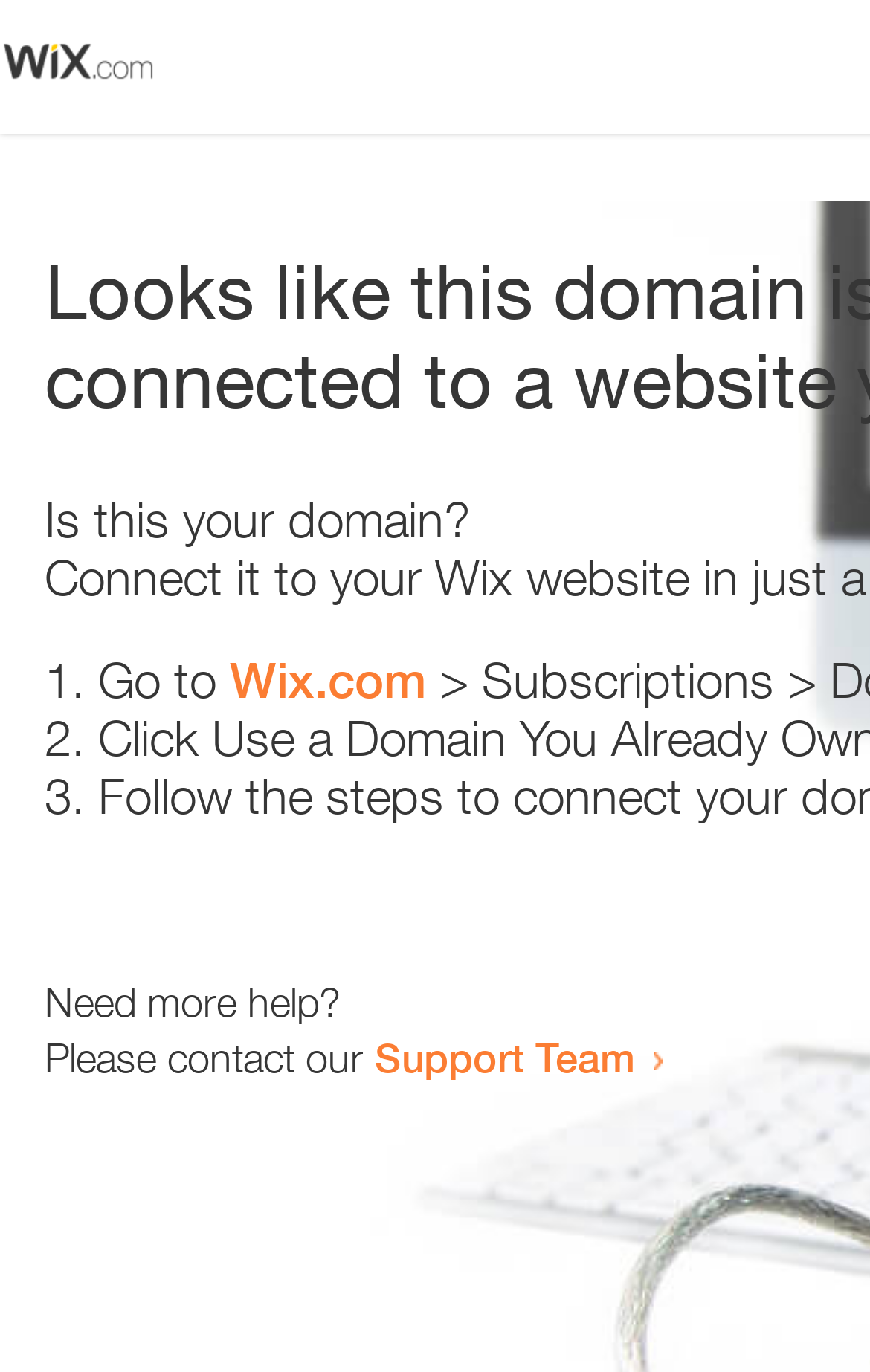Answer the question in one word or a short phrase:
Is the webpage providing a solution to a specific problem?

Yes